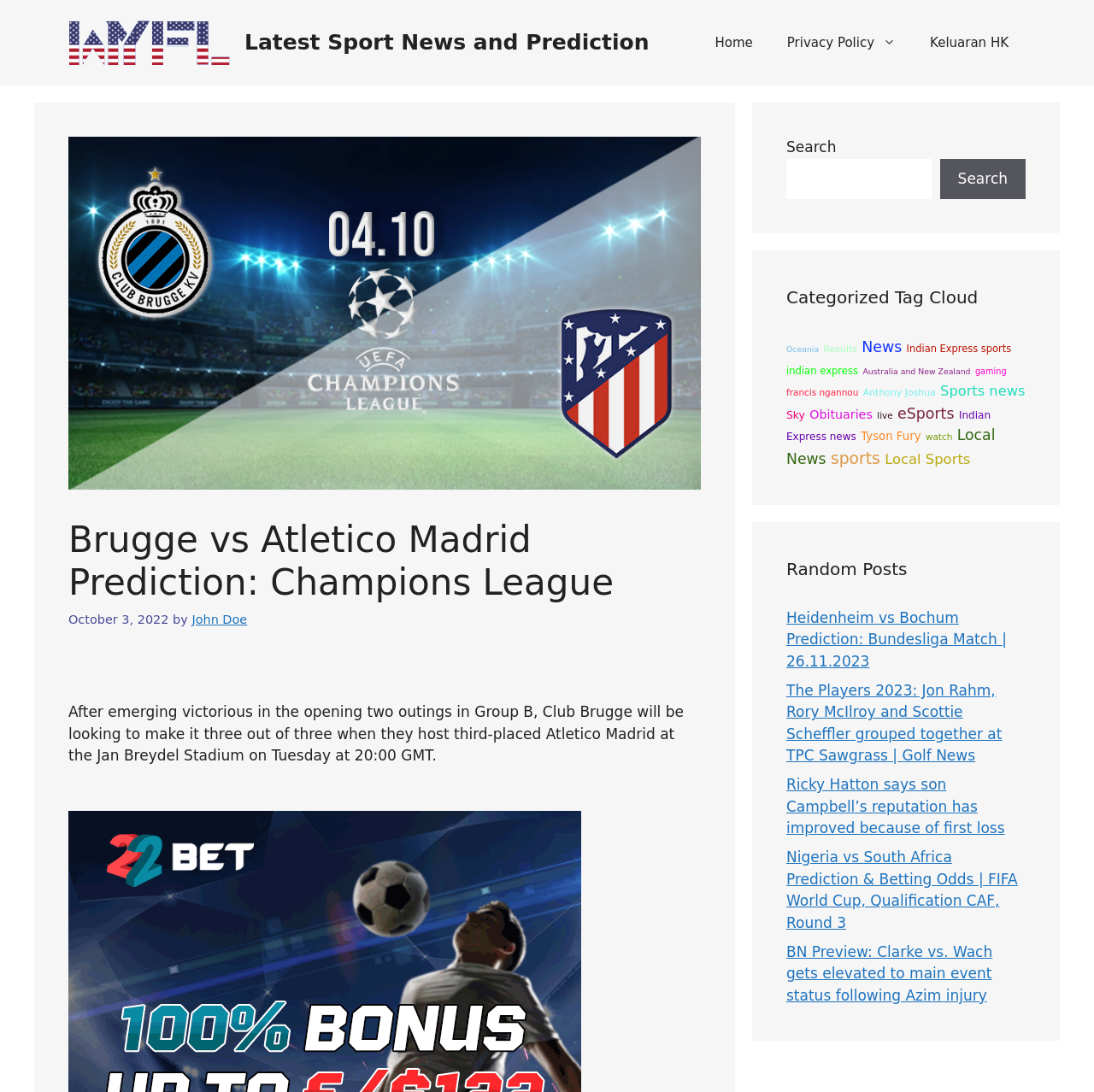Show the bounding box coordinates of the region that should be clicked to follow the instruction: "Read the random post about Heidenheim vs Bochum Prediction."

[0.719, 0.558, 0.92, 0.613]